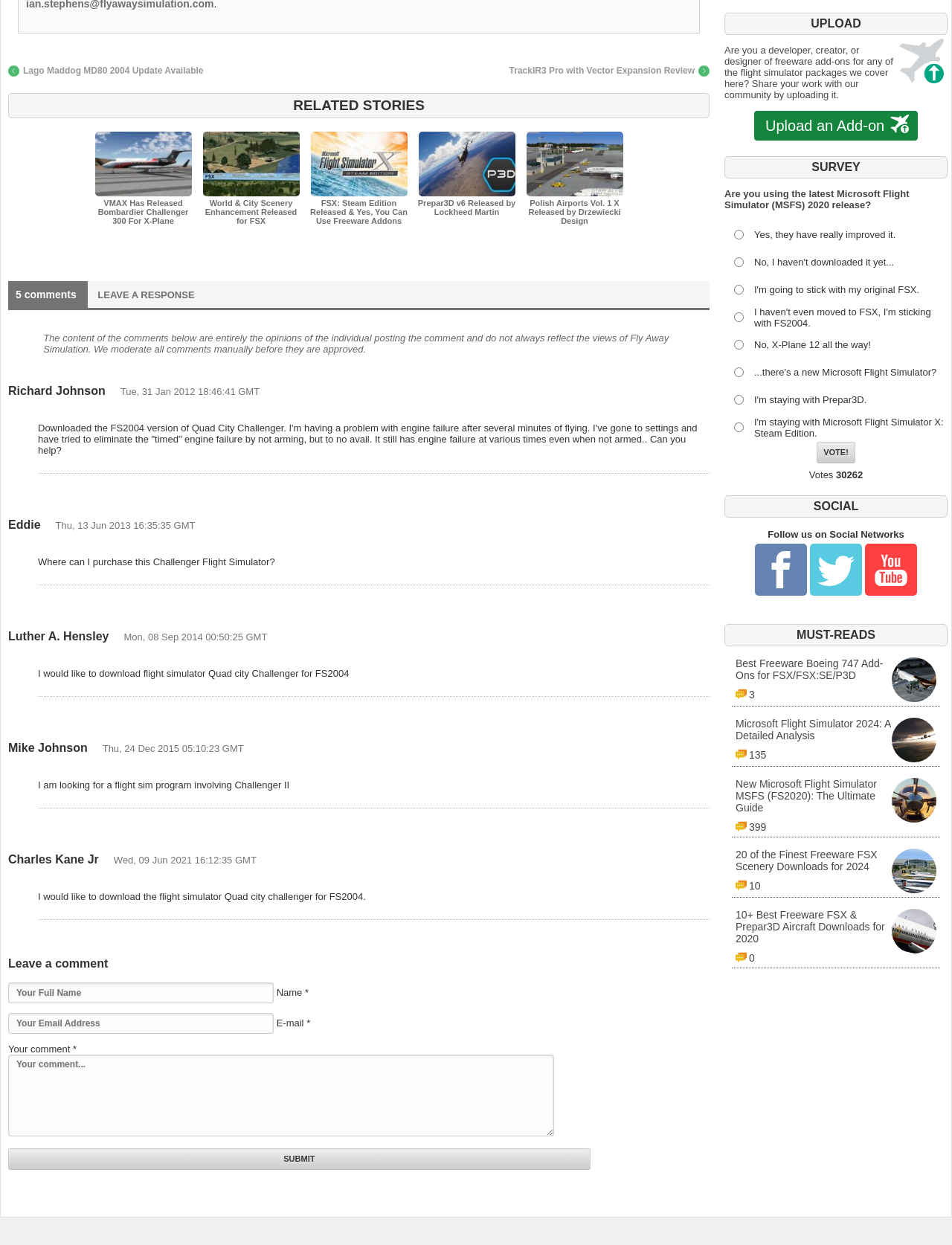Please locate the bounding box coordinates for the element that should be clicked to achieve the following instruction: "Click on the 'LEAVE A RESPONSE' link". Ensure the coordinates are given as four float numbers between 0 and 1, i.e., [left, top, right, bottom].

[0.103, 0.232, 0.204, 0.241]